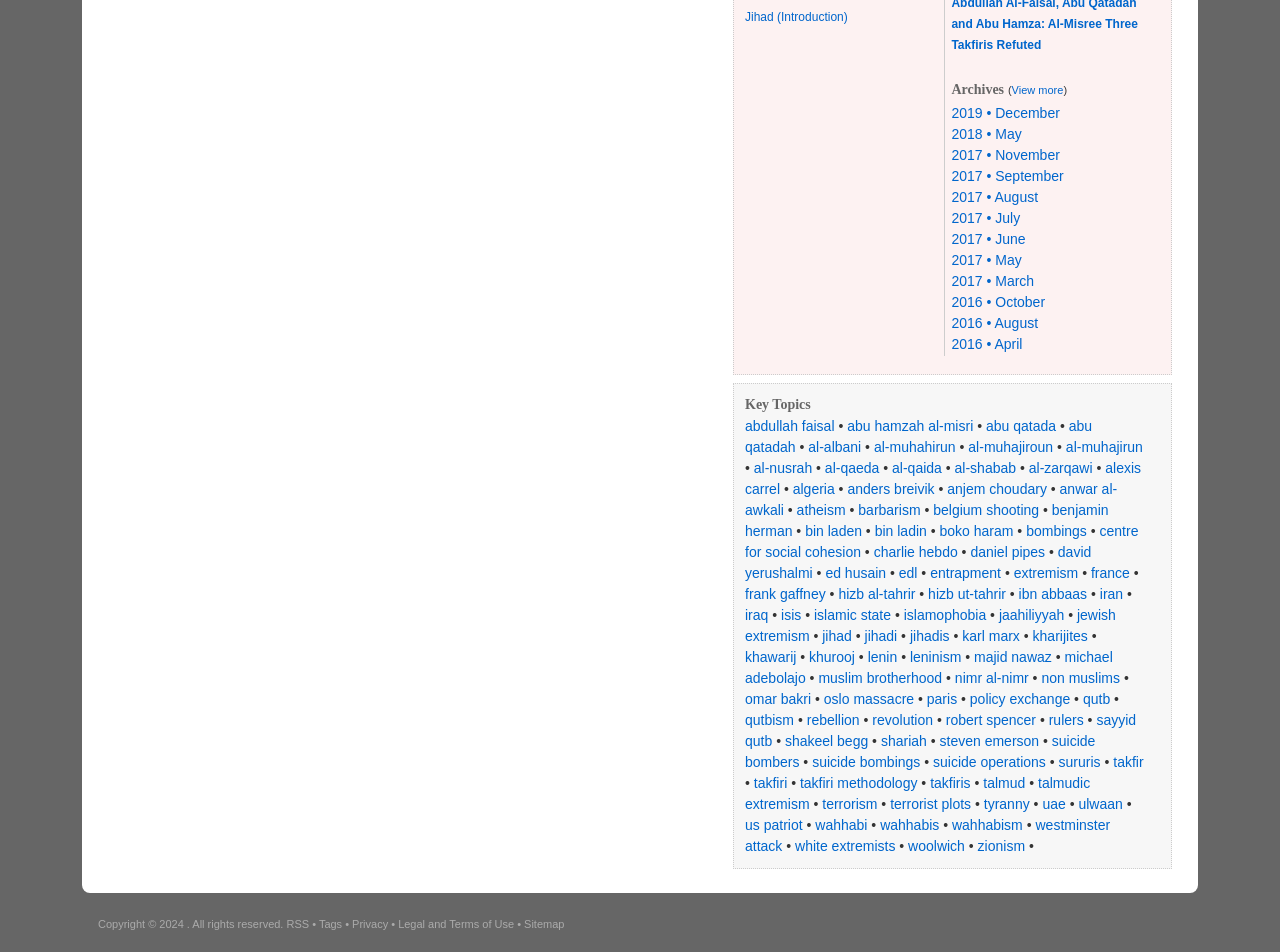Can you provide the bounding box coordinates for the element that should be clicked to implement the instruction: "Explore key topics"?

[0.581, 0.414, 0.895, 0.436]